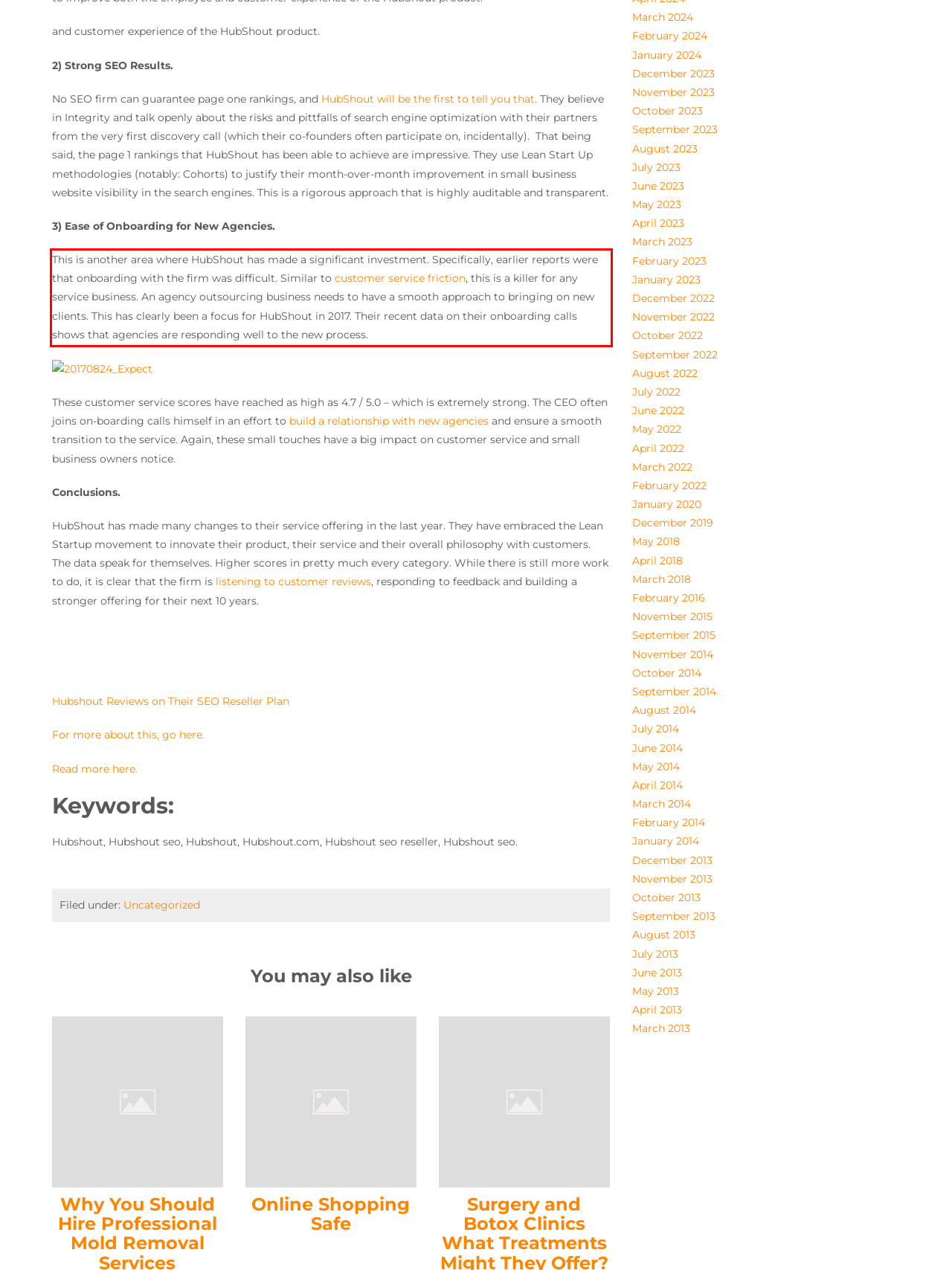Analyze the screenshot of the webpage that features a red bounding box and recognize the text content enclosed within this red bounding box.

This is another area where HubShout has made a significant investment. Specifically, earlier reports were that onboarding with the firm was difficult. Similar to customer service friction, this is a killer for any service business. An agency outsourcing business needs to have a smooth approach to bringing on new clients. This has clearly been a focus for HubShout in 2017. Their recent data on their onboarding calls shows that agencies are responding well to the new process.